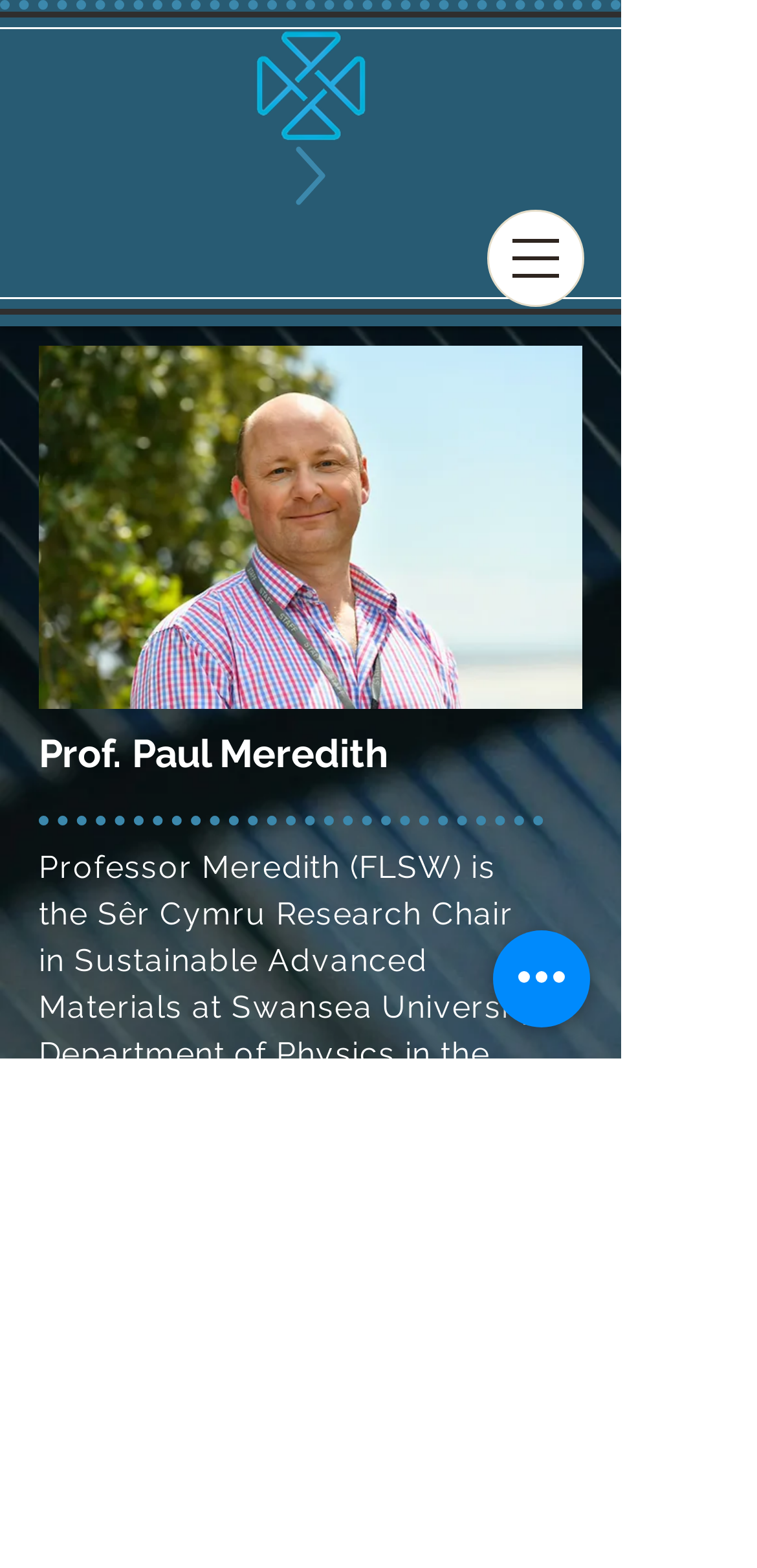Identify the bounding box of the UI component described as: "aria-label="Open navigation menu"".

[0.644, 0.134, 0.772, 0.196]